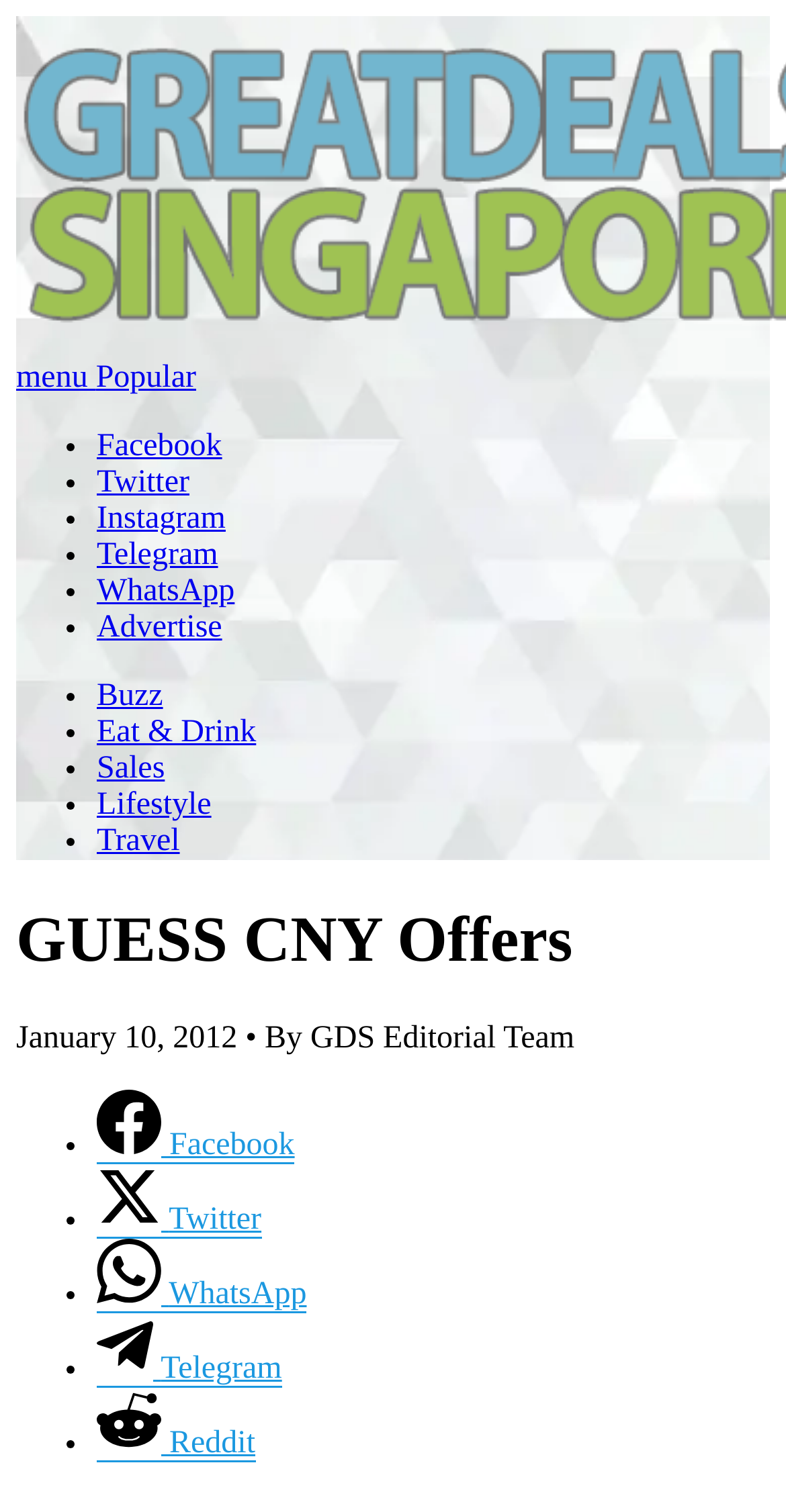Locate the UI element described by Eat & Drink in the provided webpage screenshot. Return the bounding box coordinates in the format (top-left x, top-left y, bottom-right x, bottom-right y), ensuring all values are between 0 and 1.

[0.123, 0.473, 0.326, 0.496]